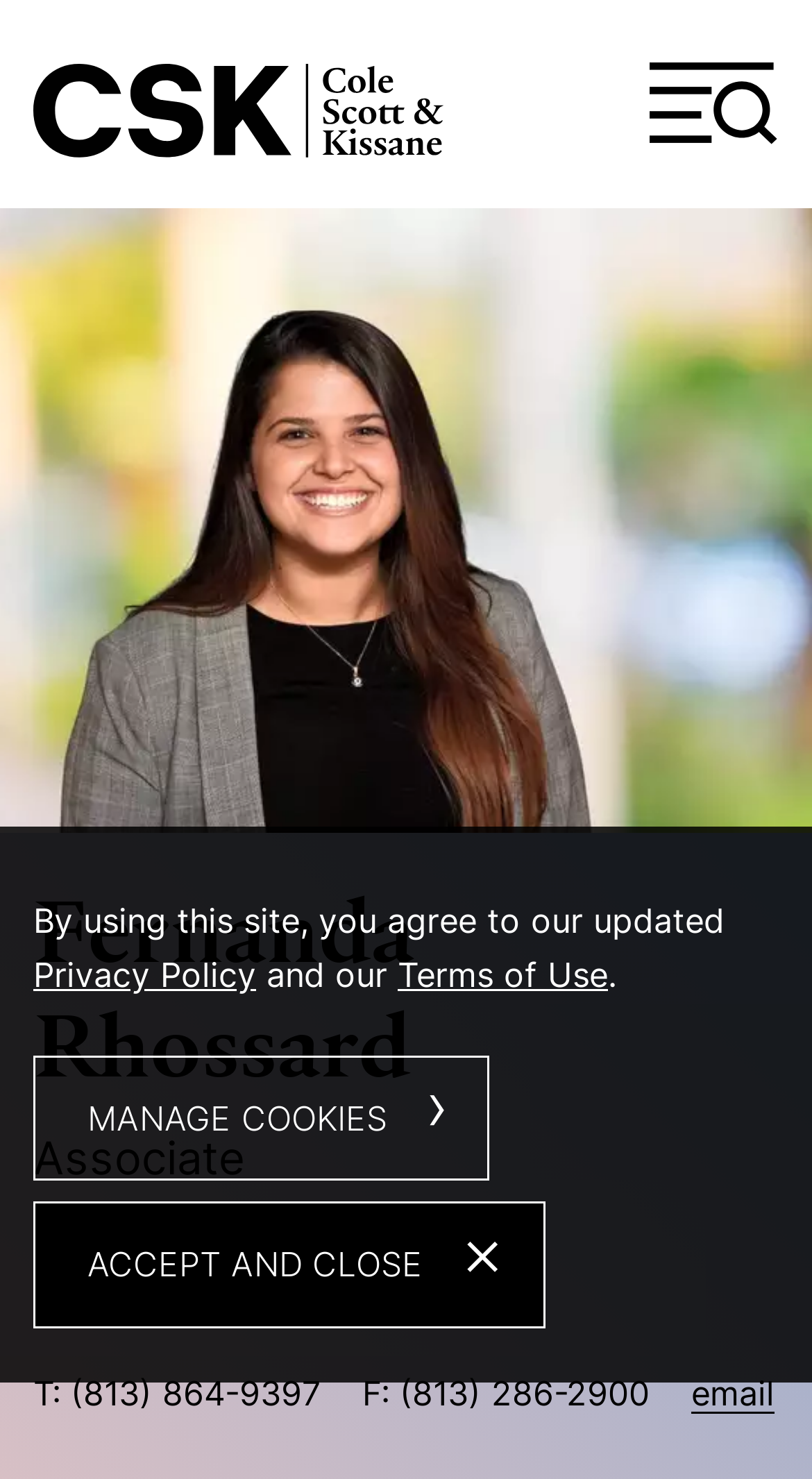Can you find the bounding box coordinates for the element to click on to achieve the instruction: "Click the Menu button"?

[0.79, 0.037, 0.969, 0.104]